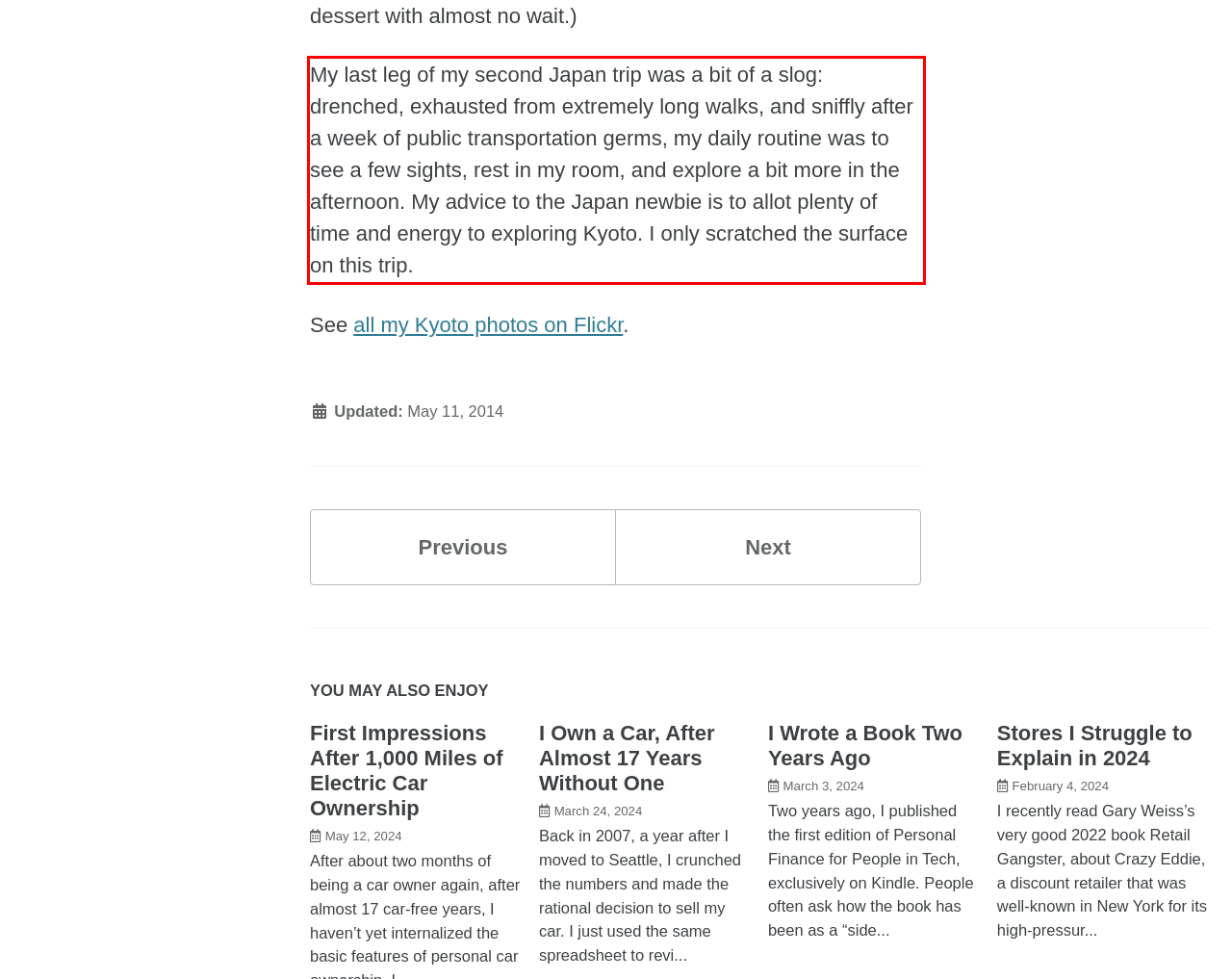Using the provided screenshot of a webpage, recognize and generate the text found within the red rectangle bounding box.

My last leg of my second Japan trip was a bit of a slog: drenched, exhausted from extremely long walks, and sniffly after a week of public transportation germs, my daily routine was to see a few sights, rest in my room, and explore a bit more in the afternoon. My advice to the Japan newbie is to allot plenty of time and energy to exploring Kyoto. I only scratched the surface on this trip.